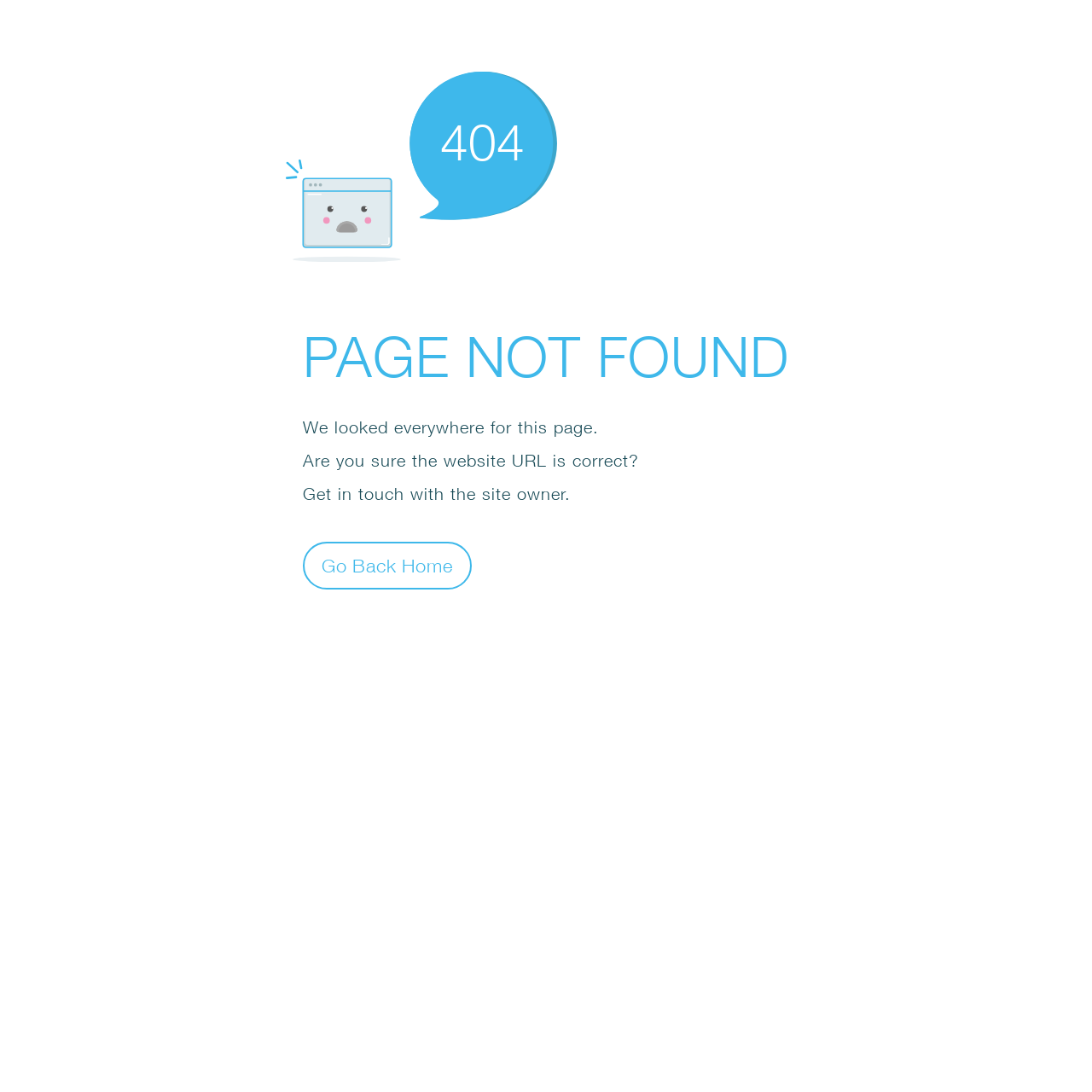Bounding box coordinates are to be given in the format (top-left x, top-left y, bottom-right x, bottom-right y). All values must be floating point numbers between 0 and 1. Provide the bounding box coordinate for the UI element described as: Go Back Home

[0.277, 0.496, 0.432, 0.54]